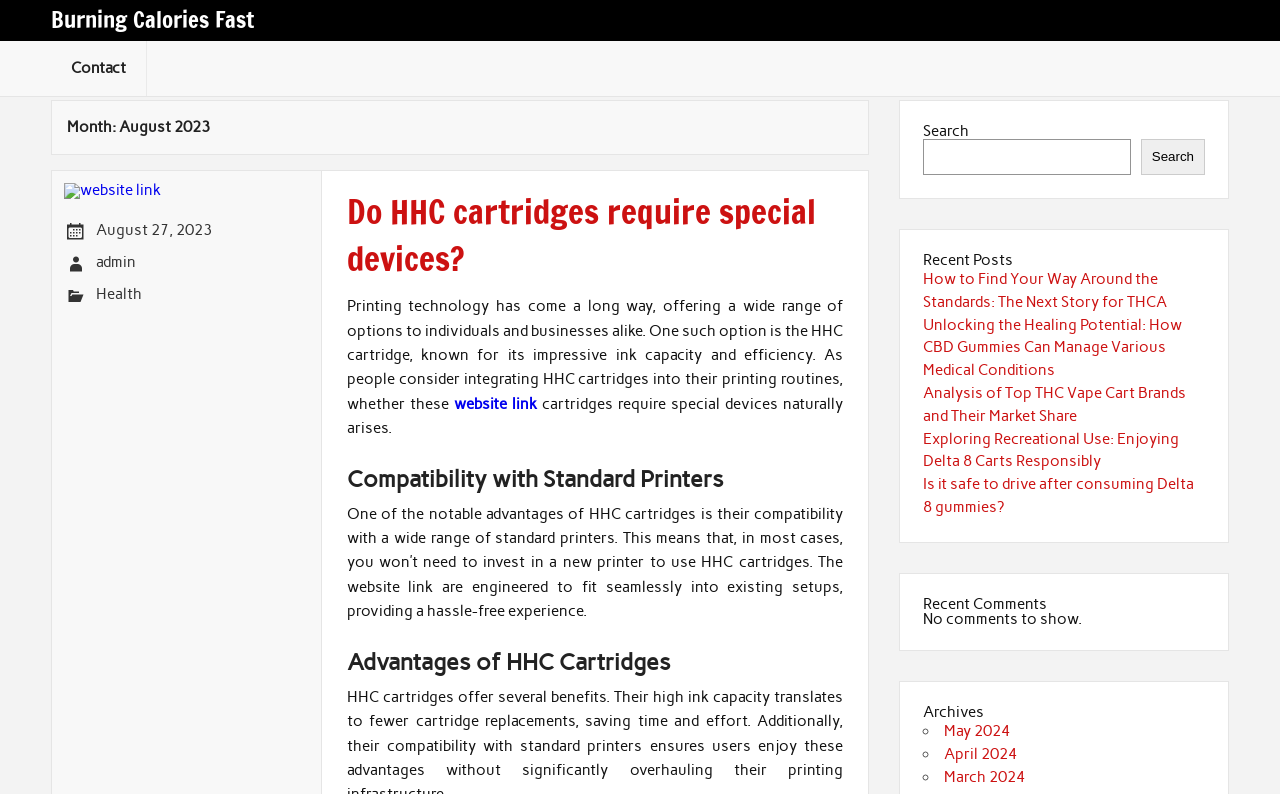Locate the bounding box coordinates of the item that should be clicked to fulfill the instruction: "Learn about the referral program".

None